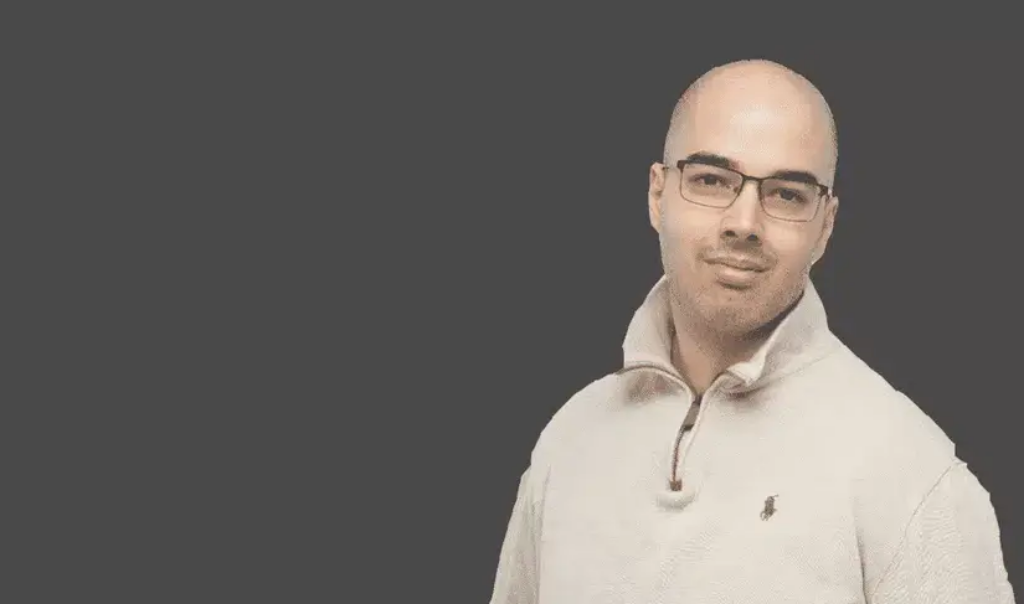Consider the image and give a detailed and elaborate answer to the question: 
Is the background of the image bright?

The caption describes the background as a solid dark color, which implies that it is not bright or light-colored. This dark background is used to accentuate the man's presence in the image.